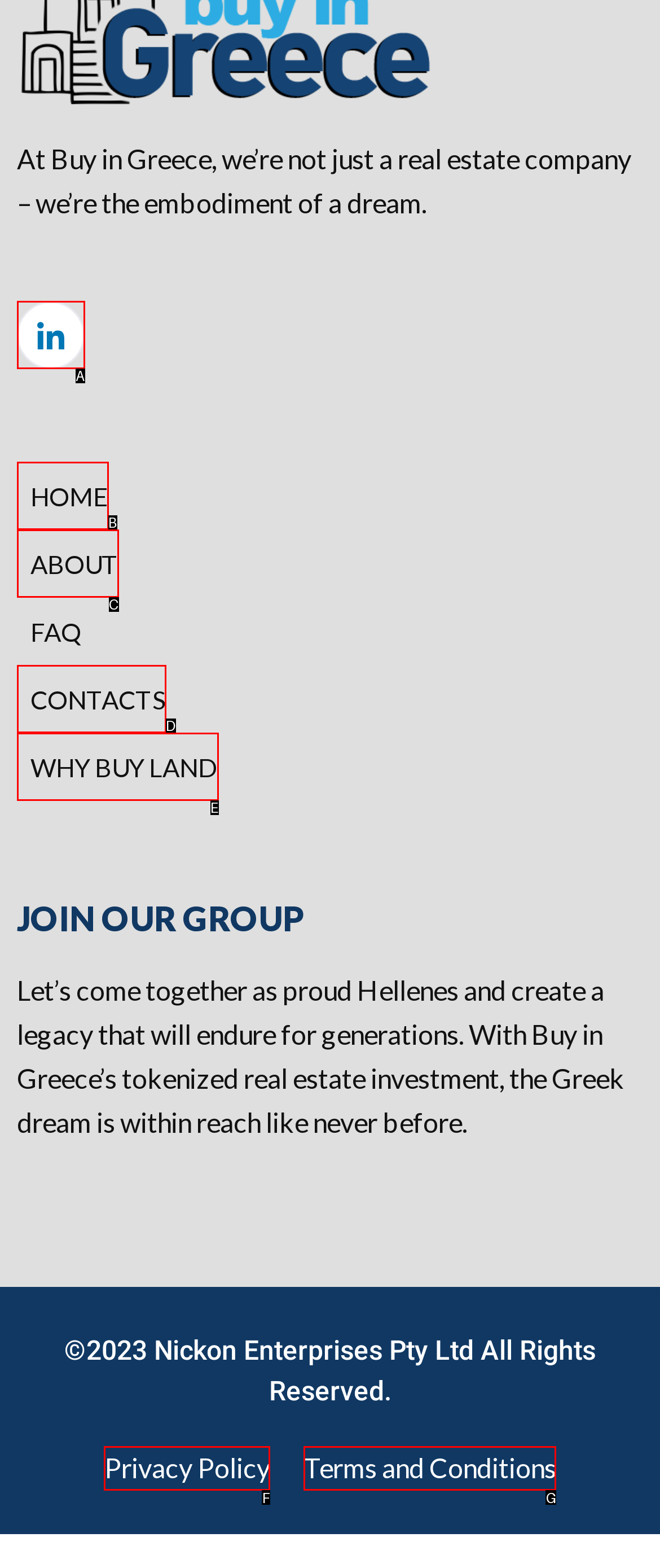Determine the option that aligns with this description: Privacy Policy
Reply with the option's letter directly.

F